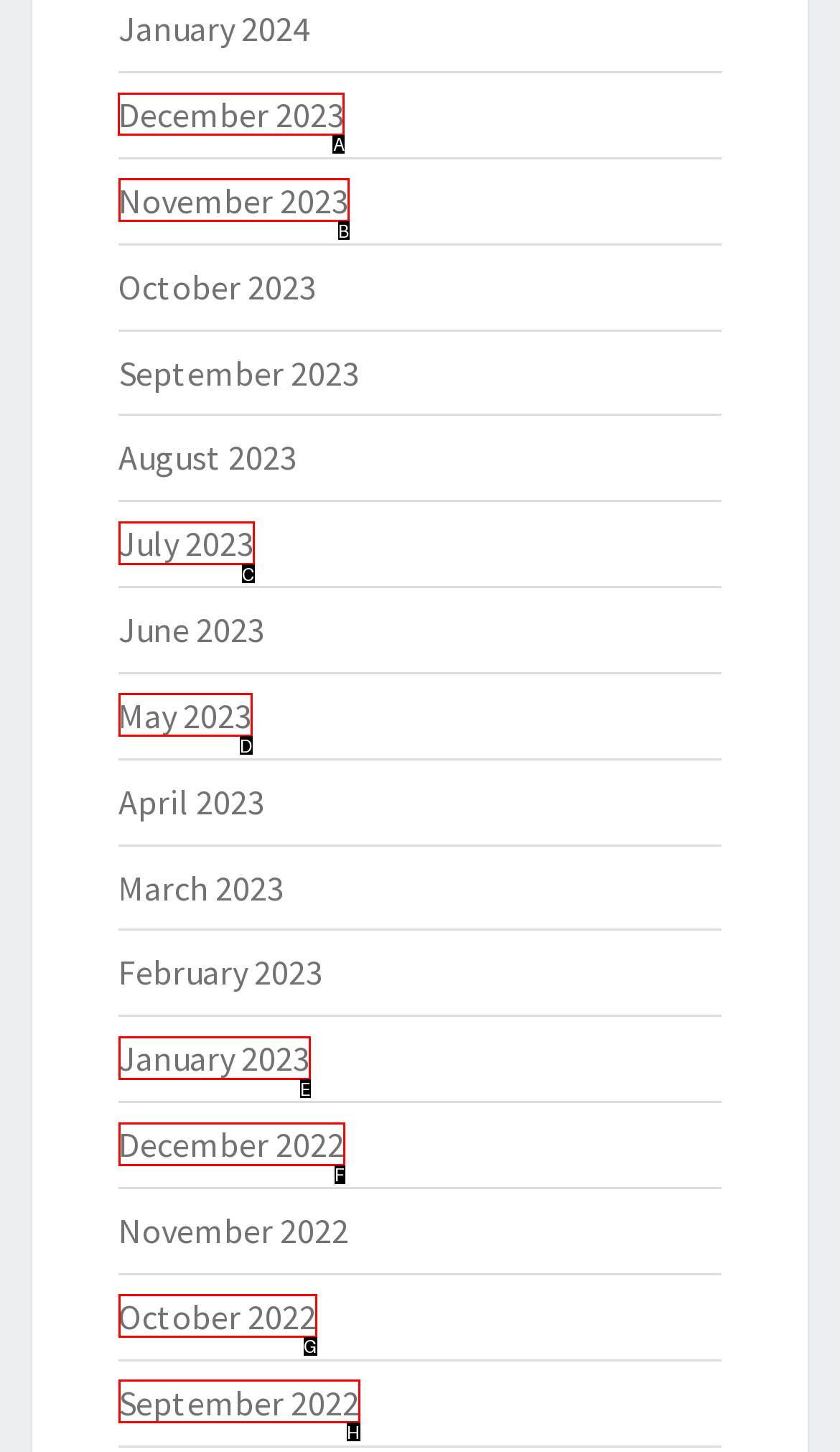Based on the task: go to December 2023, which UI element should be clicked? Answer with the letter that corresponds to the correct option from the choices given.

A